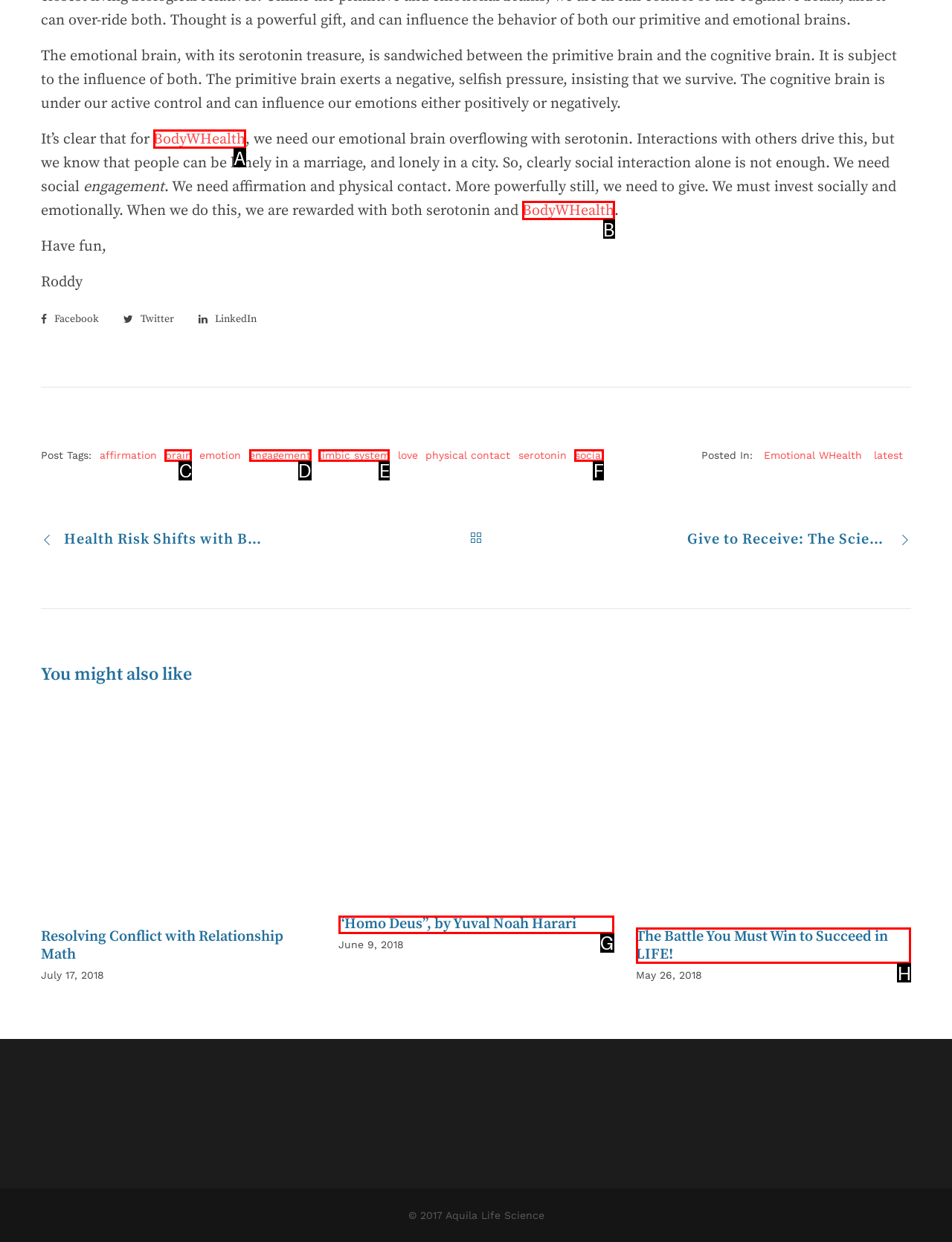Tell me the letter of the correct UI element to click for this instruction: Read the article 'The Battle You Must Win to Succeed in LIFE!' . Answer with the letter only.

H